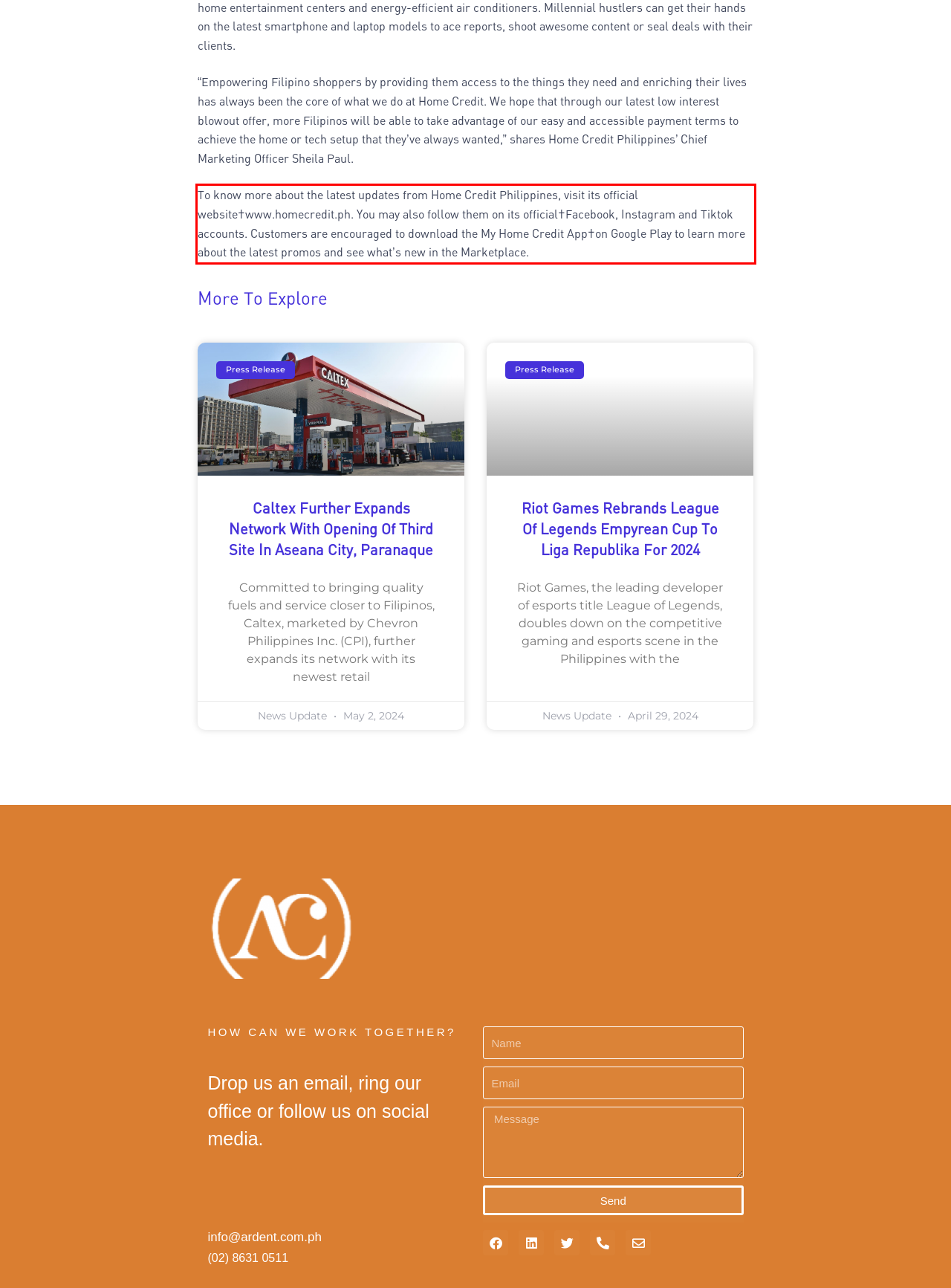View the screenshot of the webpage and identify the UI element surrounded by a red bounding box. Extract the text contained within this red bounding box.

To know more about the latest updates from Home Credit Philippines, visit its official website www.homecredit.ph. You may also follow them on its official Facebook, Instagram and Tiktok accounts. Customers are encouraged to download the My Home Credit App on Google Play to learn more about the latest promos and see what’s new in the Marketplace.